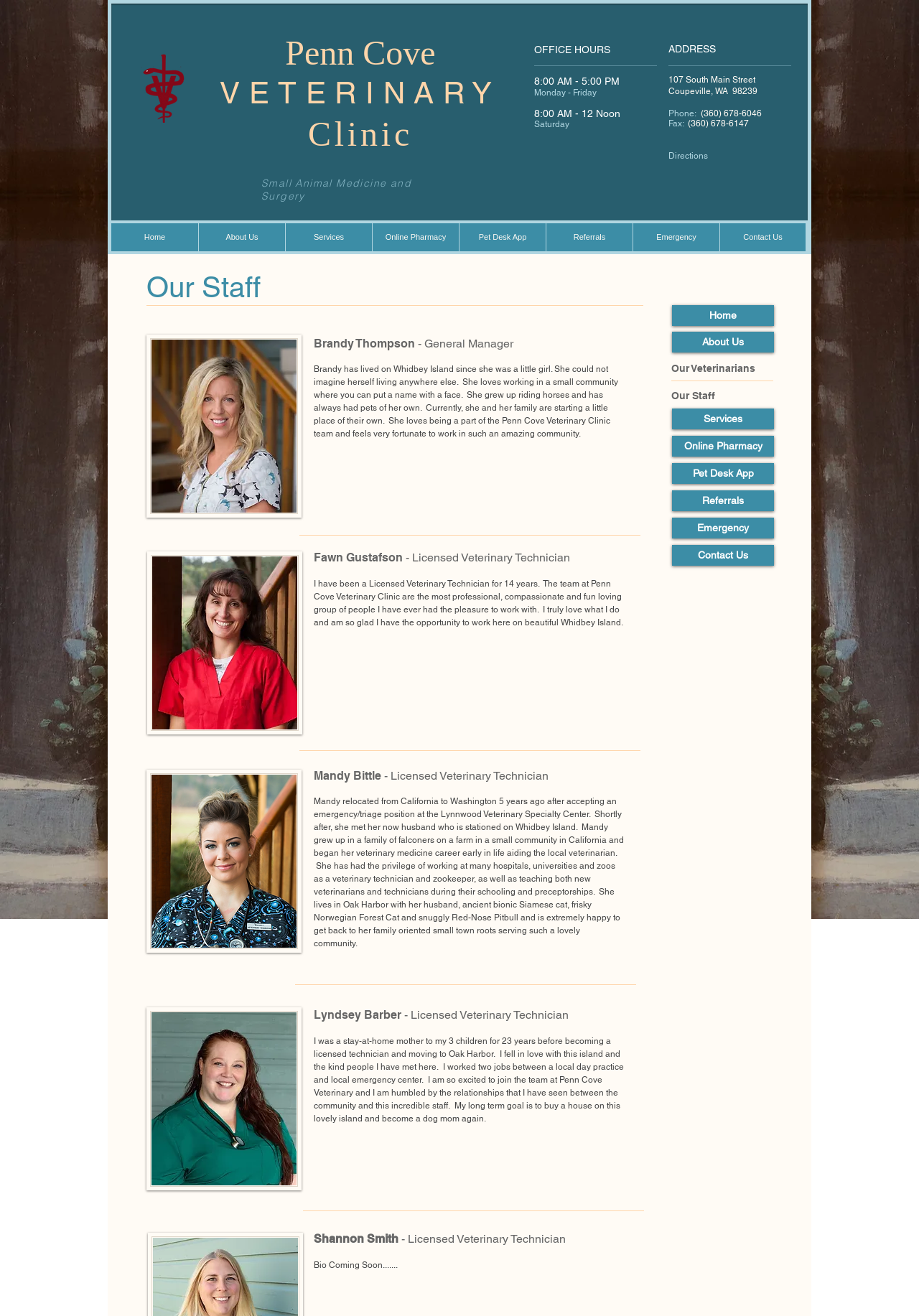Determine the bounding box coordinates of the clickable region to carry out the instruction: "Click on the 'Ask Me Anything' link".

None